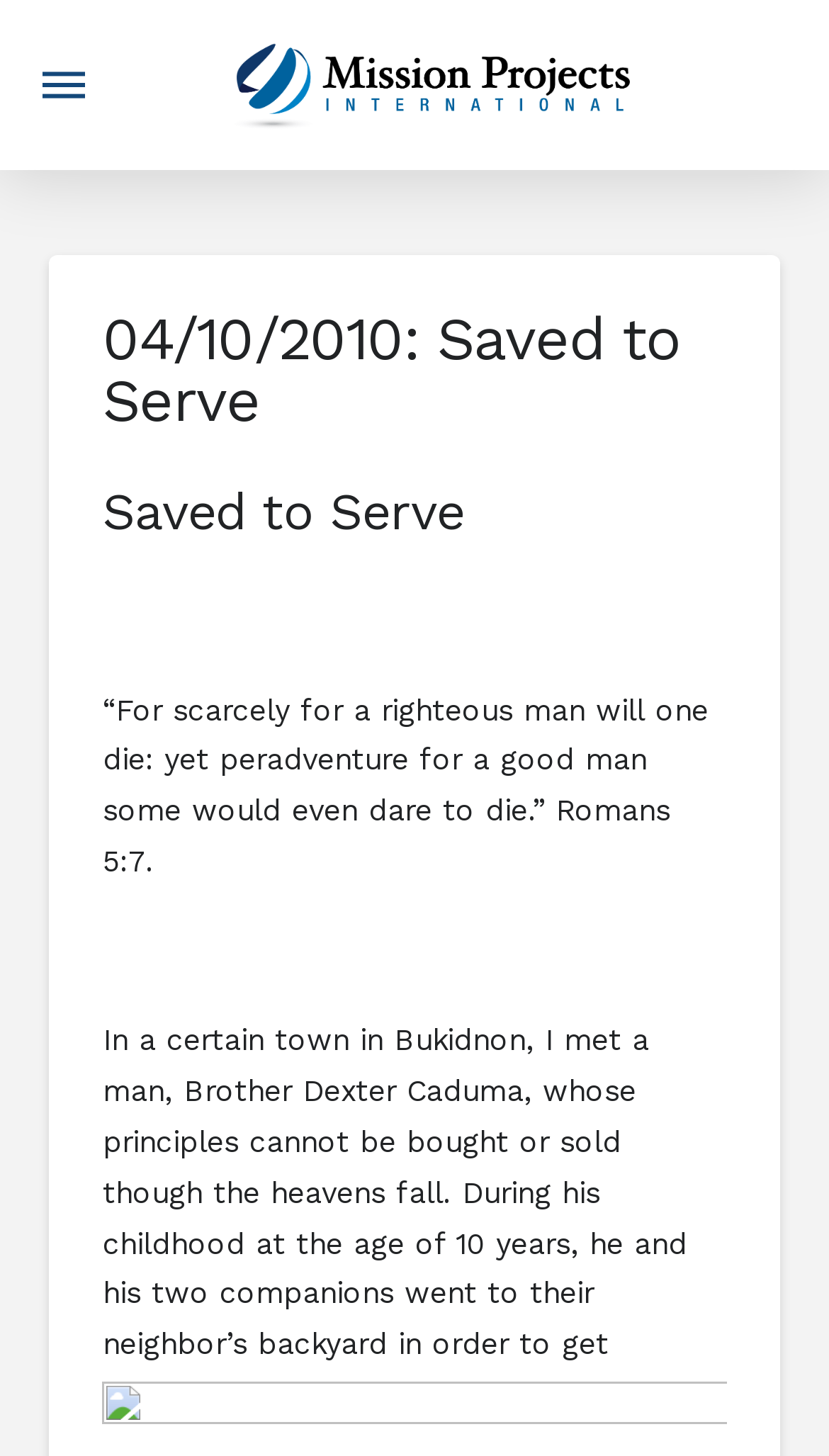Offer a detailed account of what is visible on the webpage.

The webpage appears to be a blog post or article page. At the top left corner, there is a button labeled "Toggle Off Canvas Content" which, when clicked, controls a menu. Next to it, on the top center, there is an image link. 

Below the image link, there is a header section that spans almost the entire width of the page. The header contains a title "04/10/2010: Saved to Serve" in a prominent font size. 

Under the header, there is a quote from Romans 5:7, which is a biblical verse. The quote is centered on the page and takes up about a quarter of the page's height. 

Below the quote, there is a block of text that tells a story about a man named Brother Dexter Caduma, who is described as a person with strong principles. The text is a few paragraphs long and fills the rest of the page.